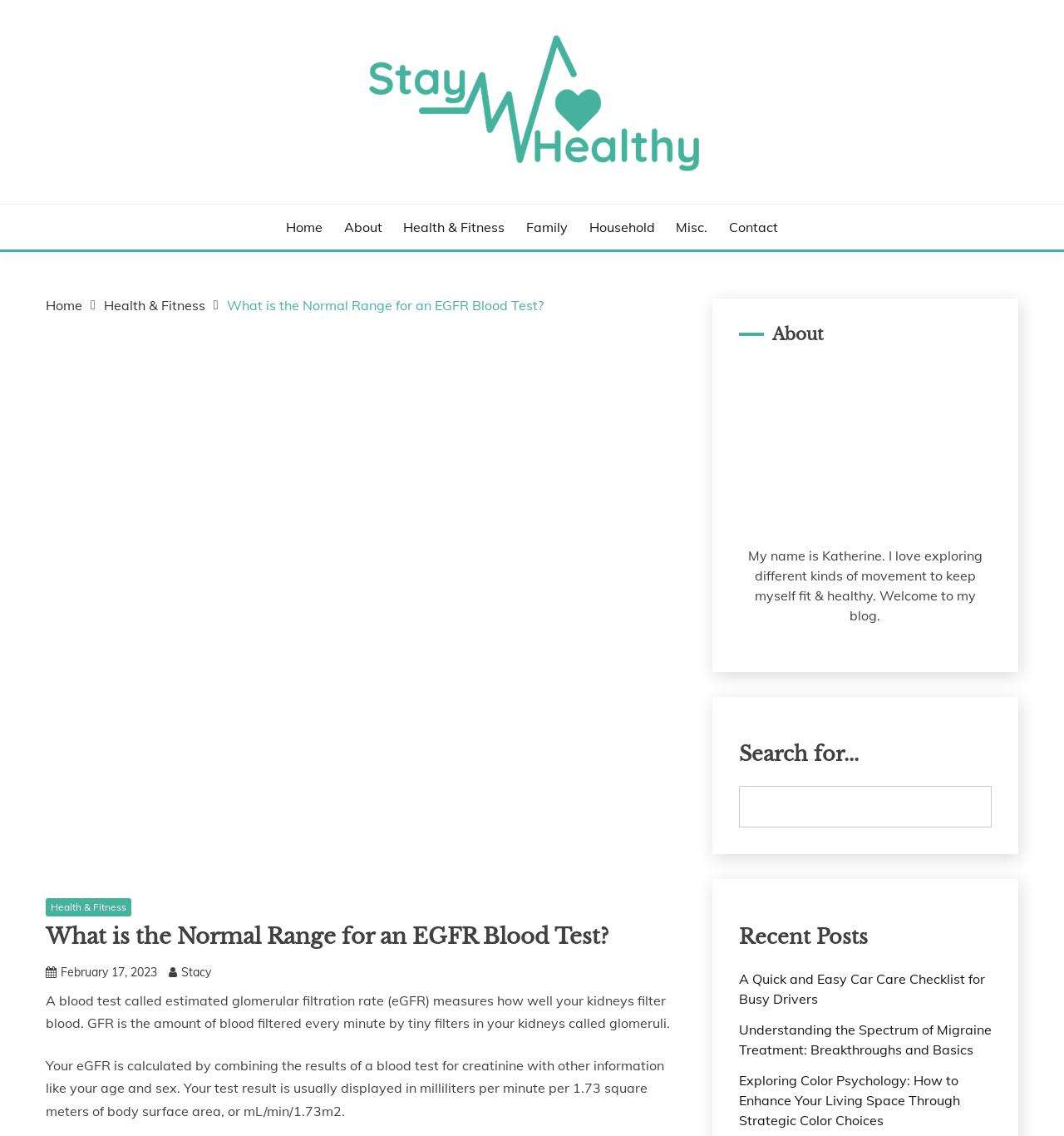Pinpoint the bounding box coordinates of the clickable area necessary to execute the following instruction: "read about health and fitness". The coordinates should be given as four float numbers between 0 and 1, namely [left, top, right, bottom].

[0.379, 0.191, 0.475, 0.209]